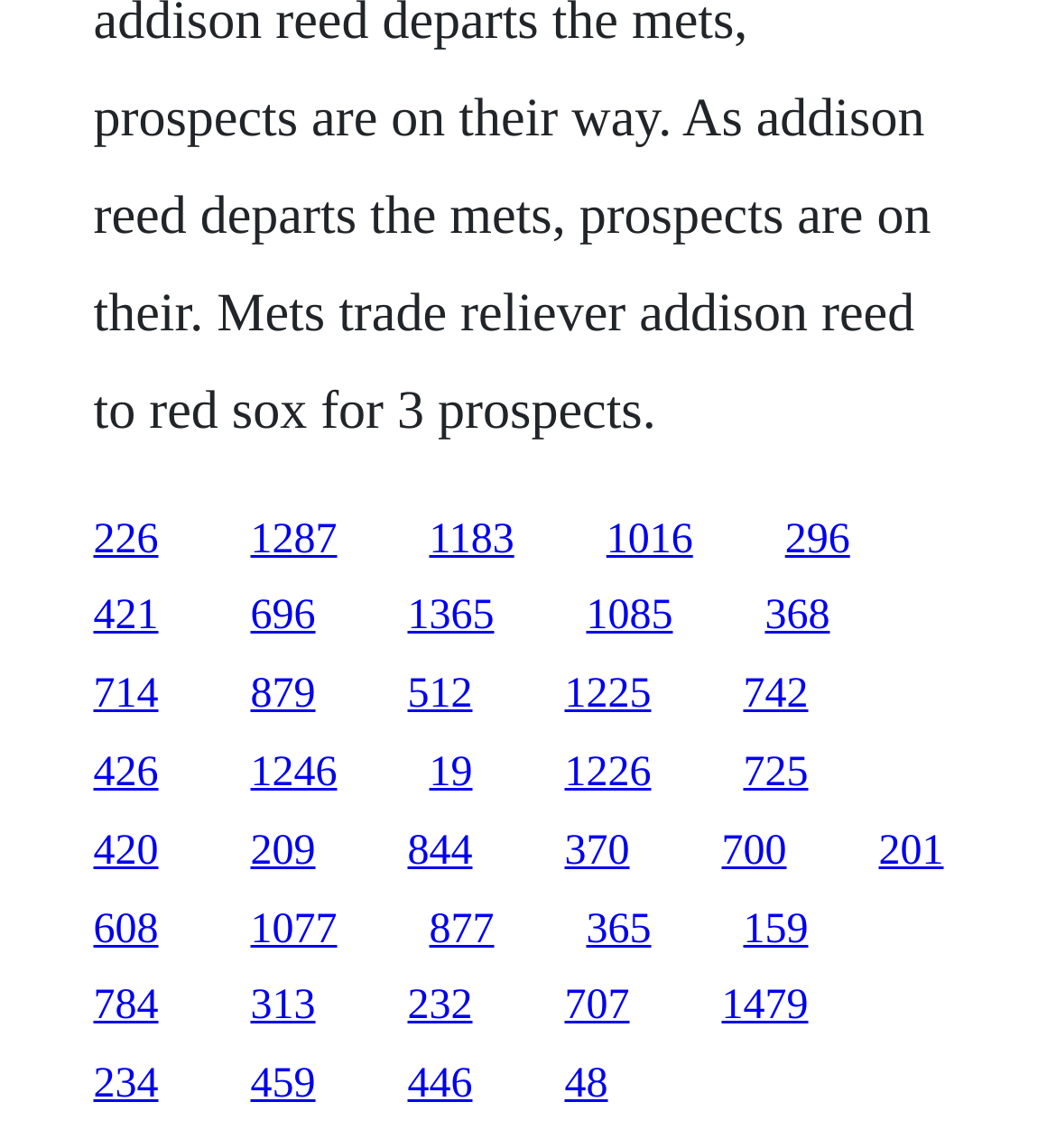Please specify the bounding box coordinates of the clickable section necessary to execute the following command: "click the first link".

[0.088, 0.45, 0.15, 0.49]